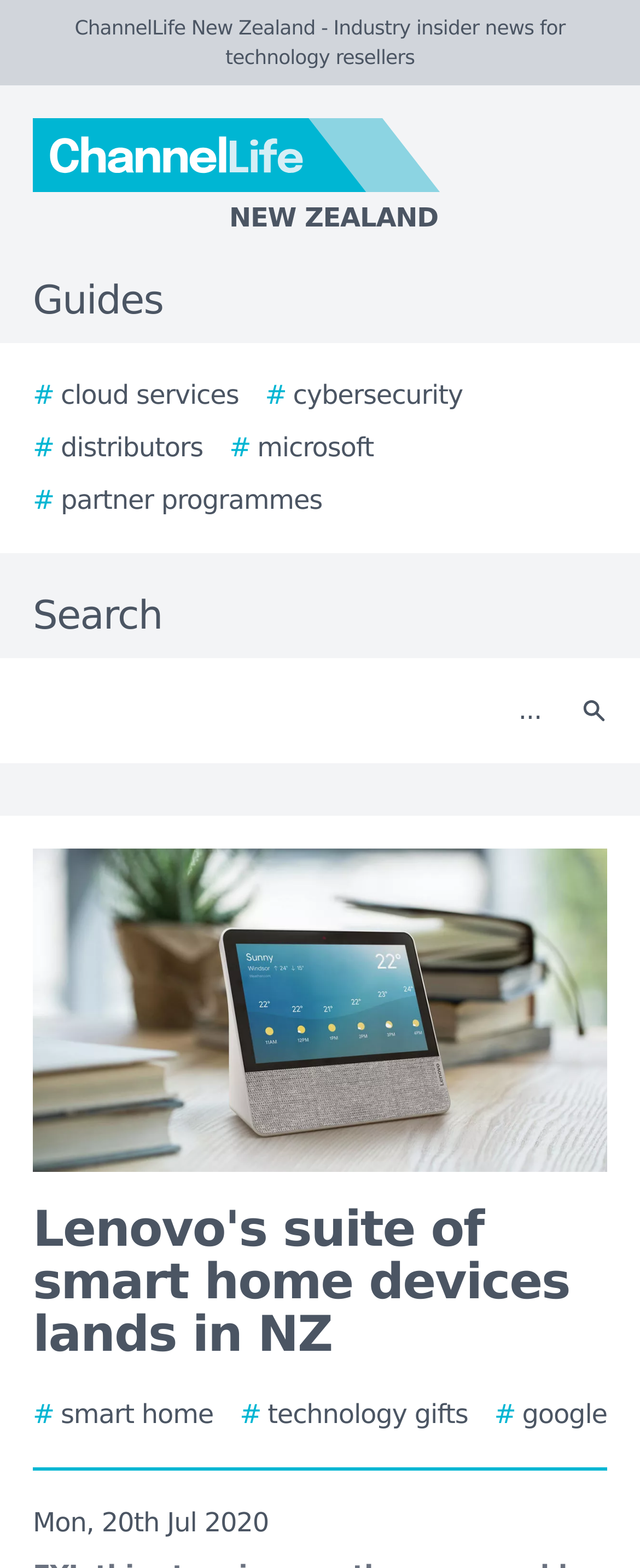Bounding box coordinates are specified in the format (top-left x, top-left y, bottom-right x, bottom-right y). All values are floating point numbers bounded between 0 and 1. Please provide the bounding box coordinate of the region this sentence describes: New Zealand

[0.0, 0.075, 0.923, 0.152]